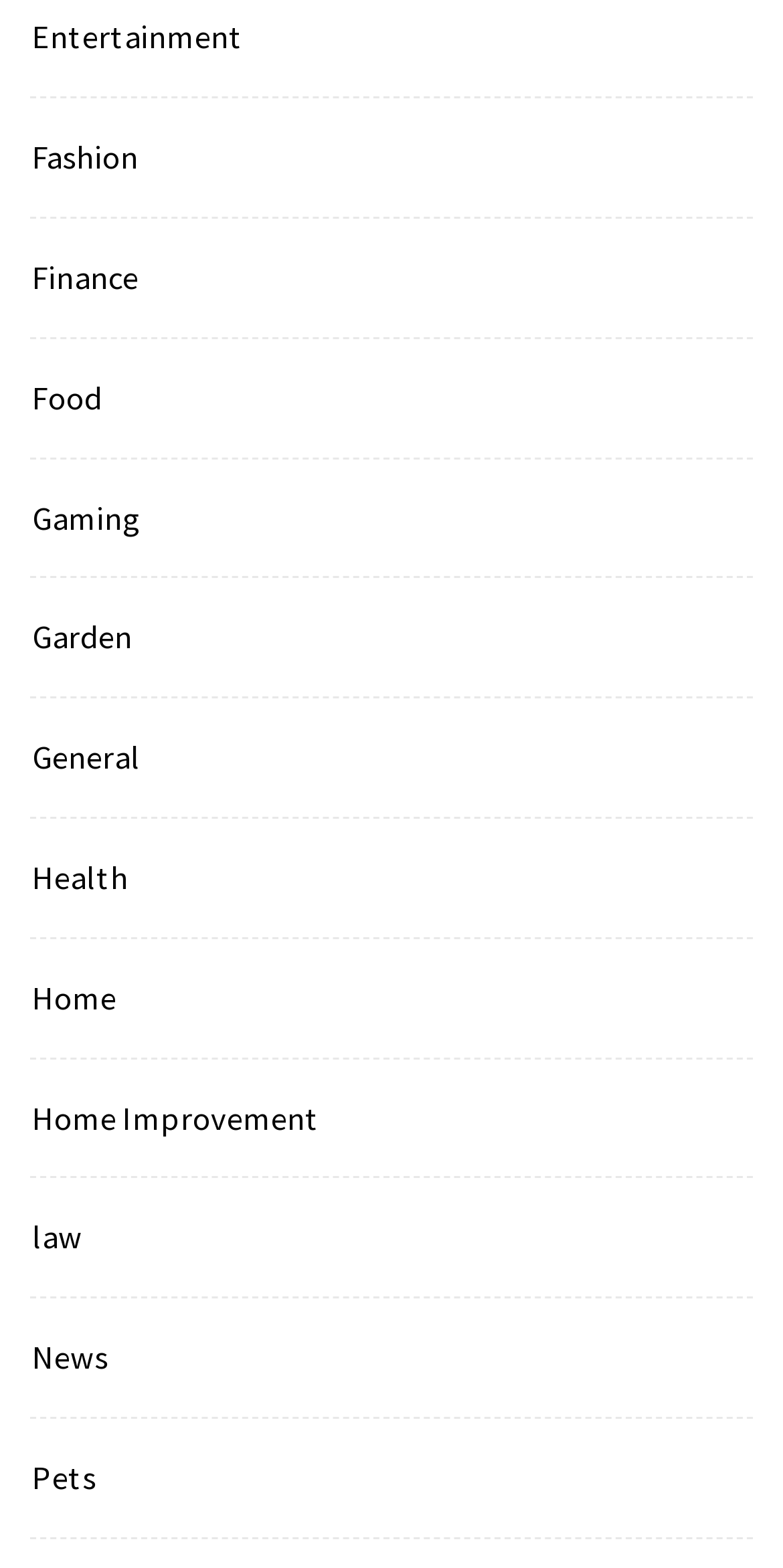Use a single word or phrase to answer the question: 
Is there a category for Sports?

No